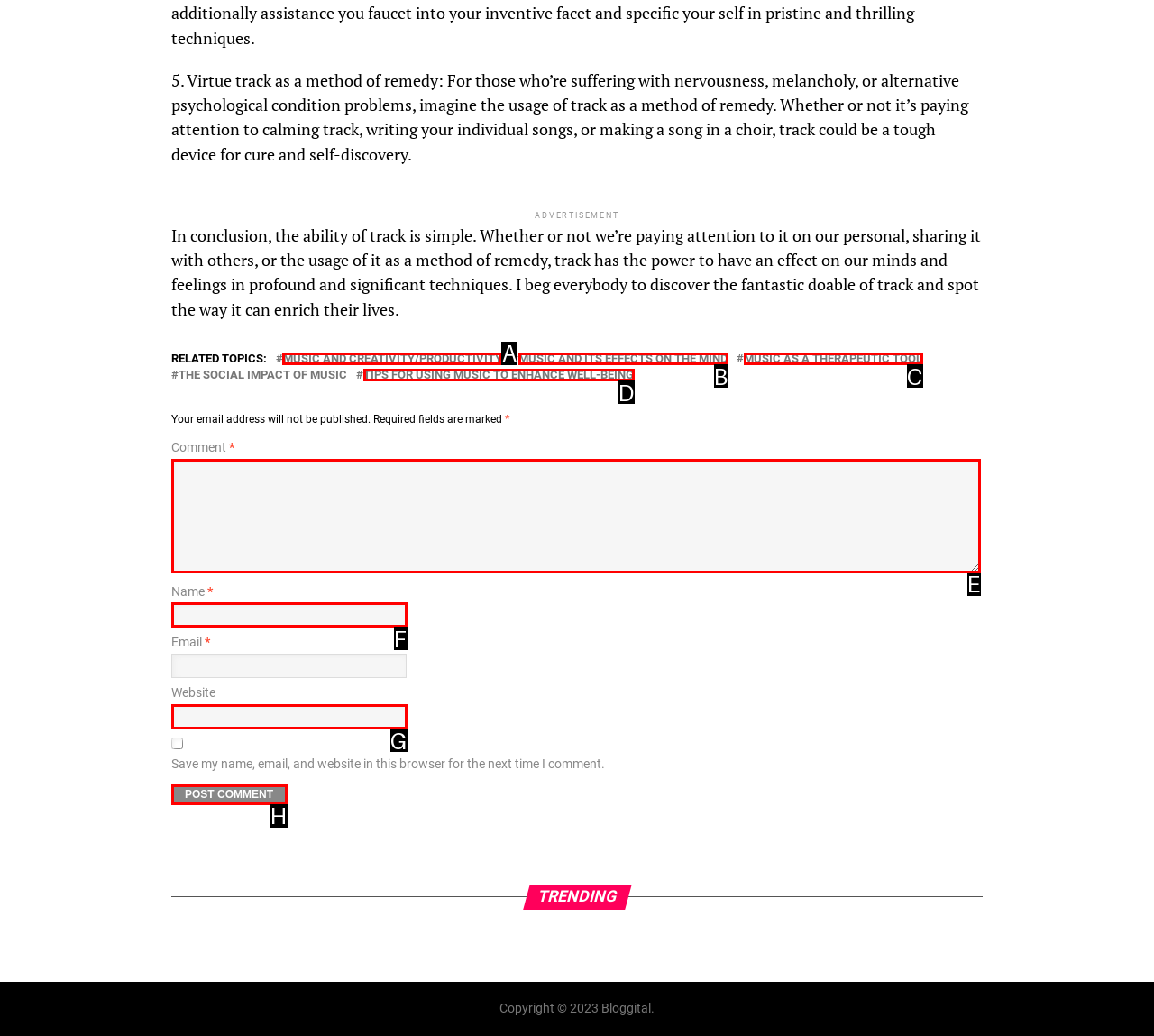Determine which UI element you should click to perform the task: Click the 'MUSIC AND CREATIVITY/PRODUCTIVITY' link
Provide the letter of the correct option from the given choices directly.

A